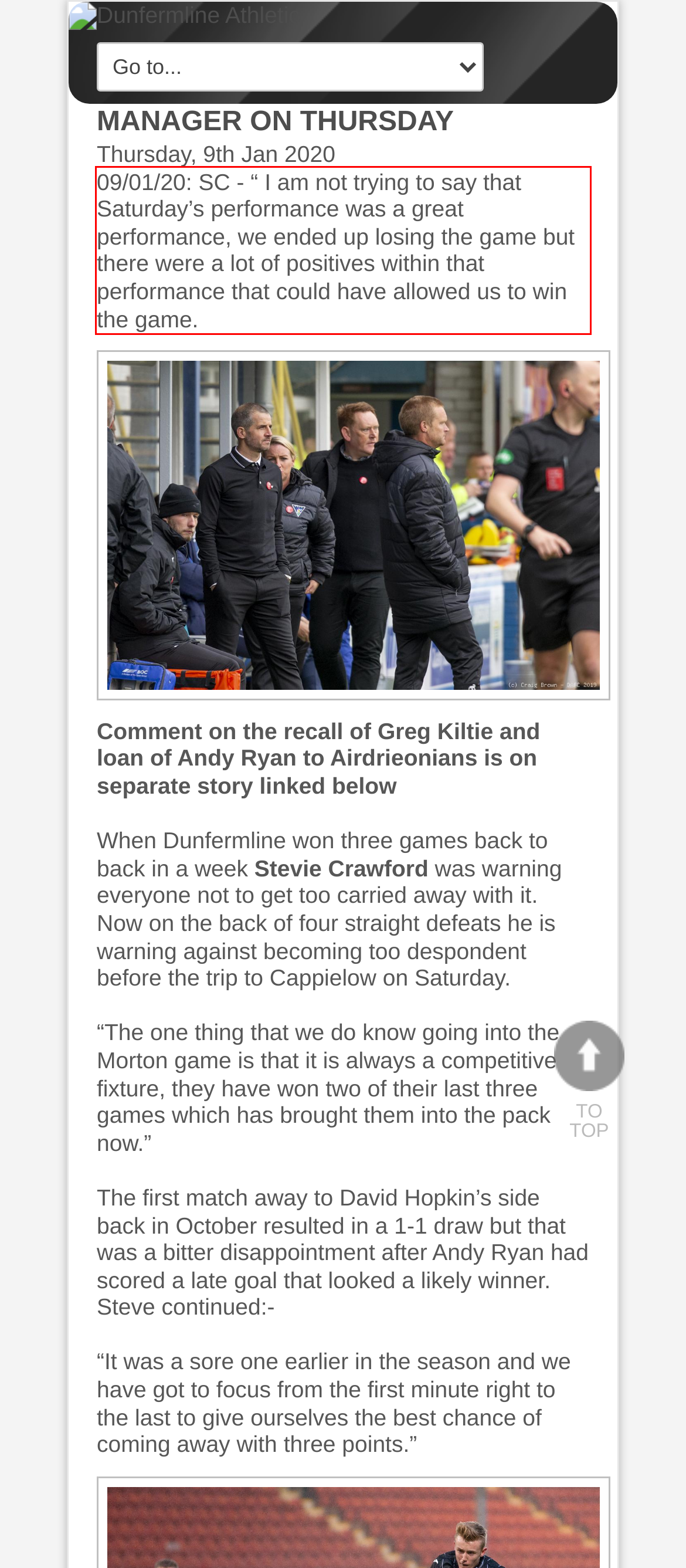The screenshot you have been given contains a UI element surrounded by a red rectangle. Use OCR to read and extract the text inside this red rectangle.

09/01/20: SC - “ I am not trying to say that Saturday’s performance was a great performance, we ended up losing the game but there were a lot of positives within that performance that could have allowed us to win the game.